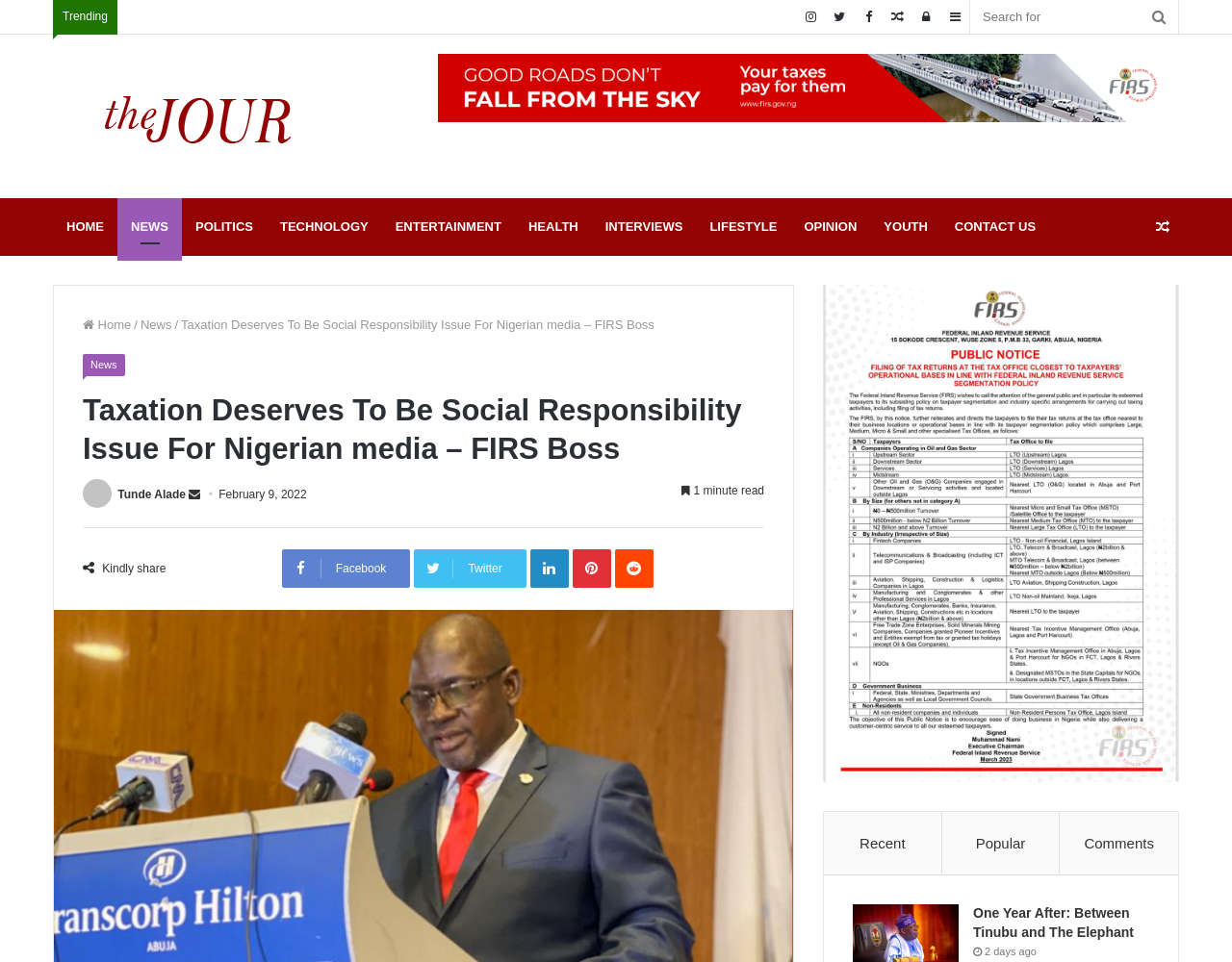What is the name of the media outlet?
Respond with a short answer, either a single word or a phrase, based on the image.

The Jour